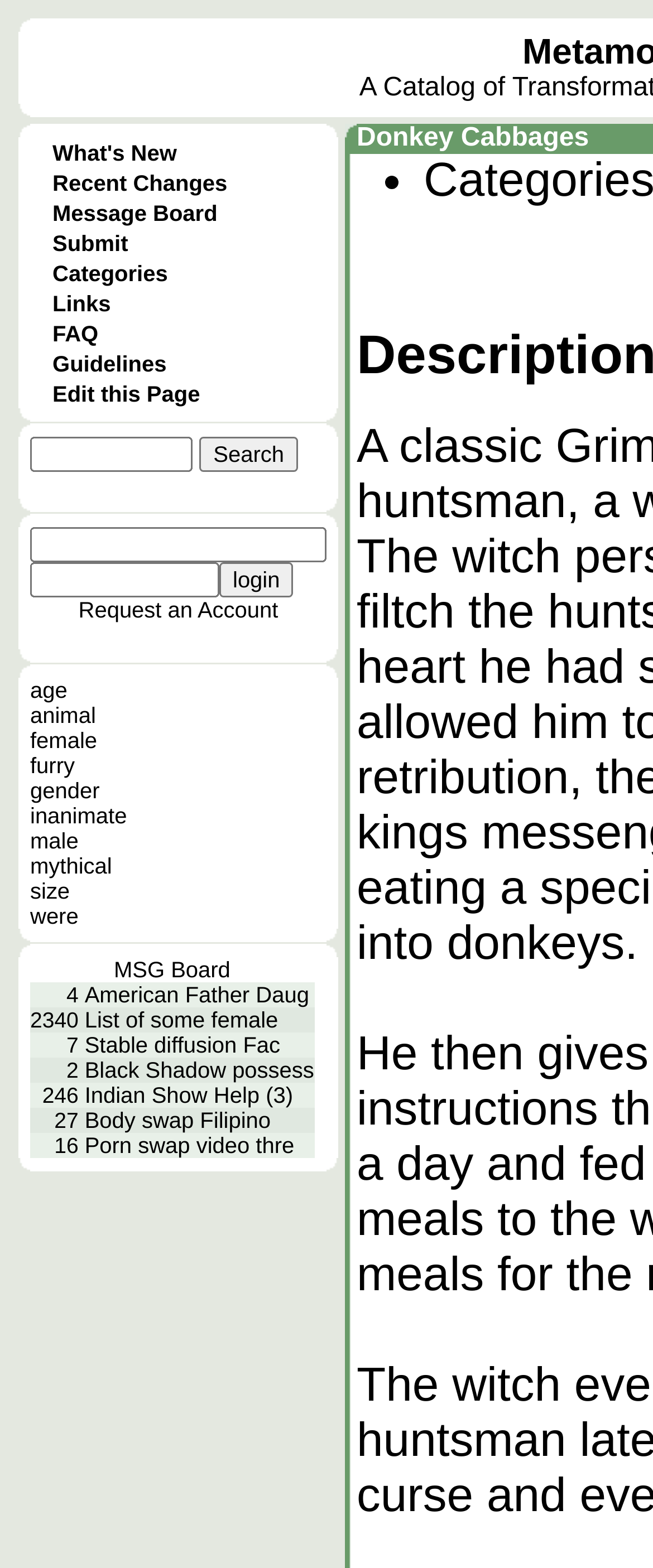Please identify the bounding box coordinates of the element that needs to be clicked to perform the following instruction: "Click What's New".

[0.08, 0.089, 0.271, 0.105]